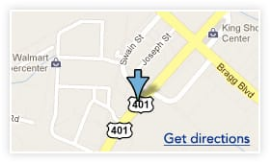Offer a detailed explanation of the image's components.

The image features a map highlighting the location of Day & Night Family Dental, situated conveniently near Sam’s Club on Skibo Road in Fayetteville, NC. An arrow points to the intersection of Swain Street and Joseph Street, indicating the dental office's proximity to Highway 401. Accompanying the map is a prompt inviting users to "Get directions," reinforcing the accessibility and ease of finding the clinic for prospective patients.